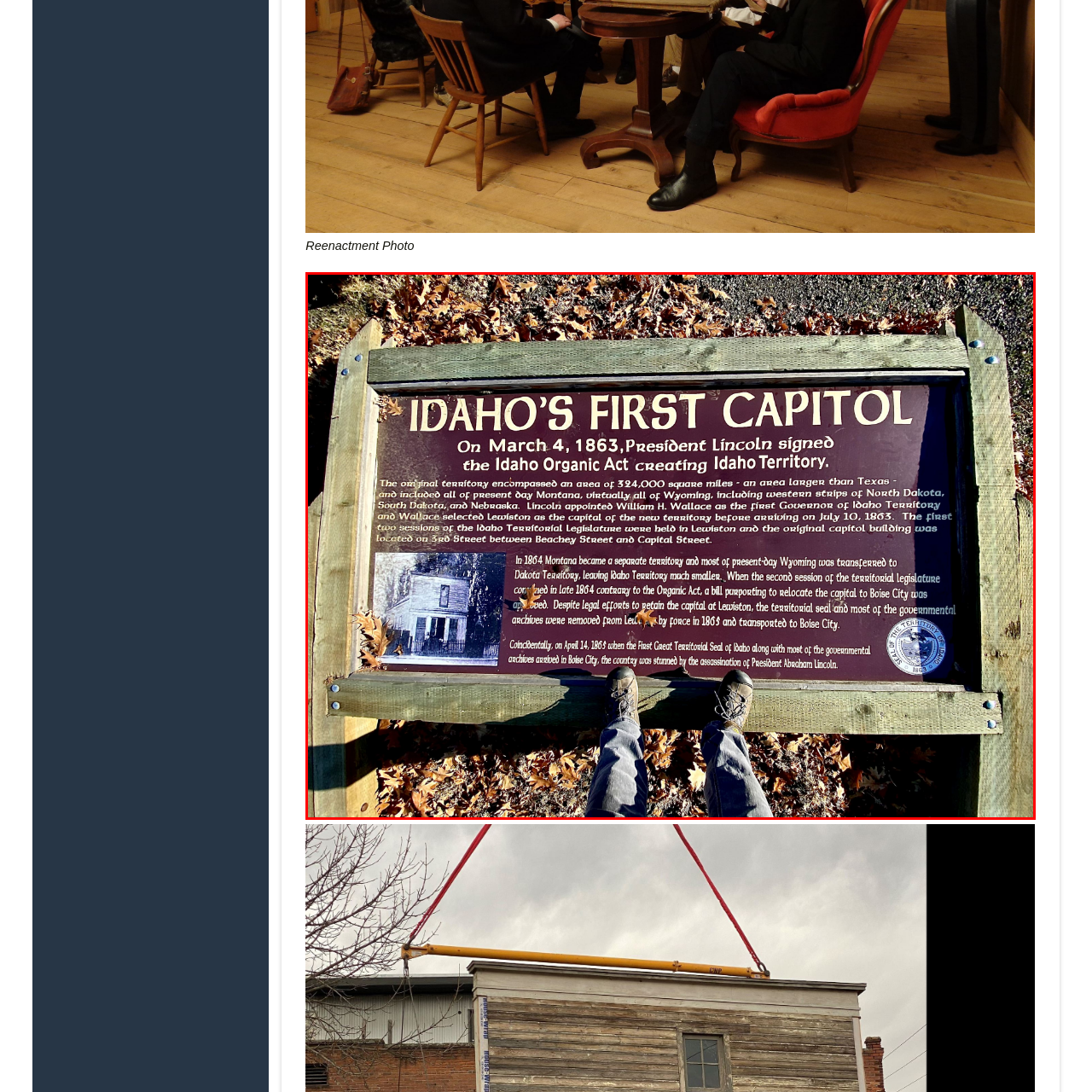Describe in detail the portion of the image that is enclosed within the red boundary.

The image features a historical plaque titled "Idaho's First Capitol," commemorating the signing of the Idaho Organic Act by President Abraham Lincoln on March 4, 1863. The plaque outlines the extensive territory of Idaho at the time, which covered an area larger than Texas and included parts of present-day Montana and Wyoming. It highlights William H. Wallace's role as the first Governor of the Idaho Territory and notes that Lewiston was chosen as the capital. The text also discusses the evolution of the territory’s governance, including efforts to relocate the capital to Boise City, and mentions significant historical events involving the territorial legislature. 

In the foreground, a pair of feet can be seen, suggesting that a visitor is standing on the pathway near the plaque, engaging with Idaho's rich political history amidst the natural surroundings, with fallen leaves covering the ground, indicating the transition of seasons. The plaque is securely affixed to a wooden display, illustrating the importance of preserving the historical narrative for future generations.